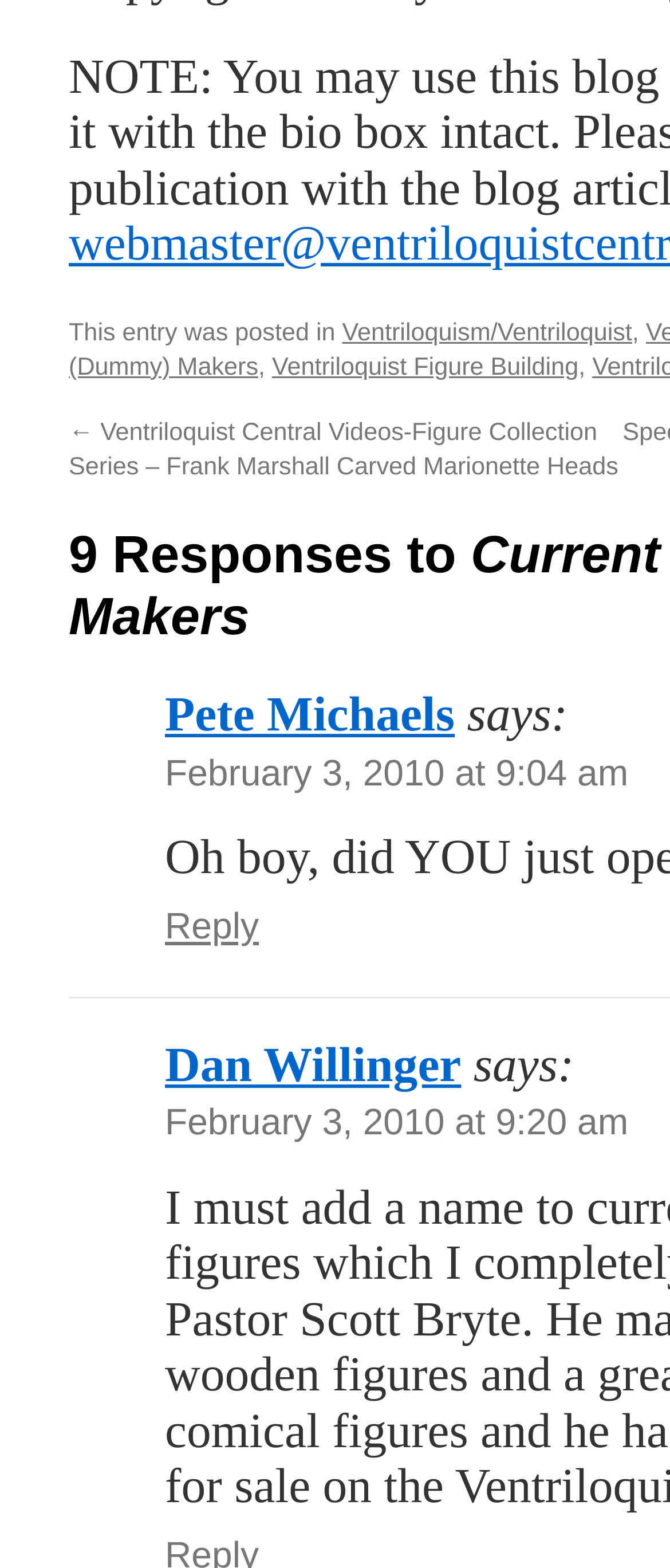Please locate the bounding box coordinates of the element that needs to be clicked to achieve the following instruction: "Read Ventriloquist Figure Building article". The coordinates should be four float numbers between 0 and 1, i.e., [left, top, right, bottom].

[0.406, 0.226, 0.863, 0.243]